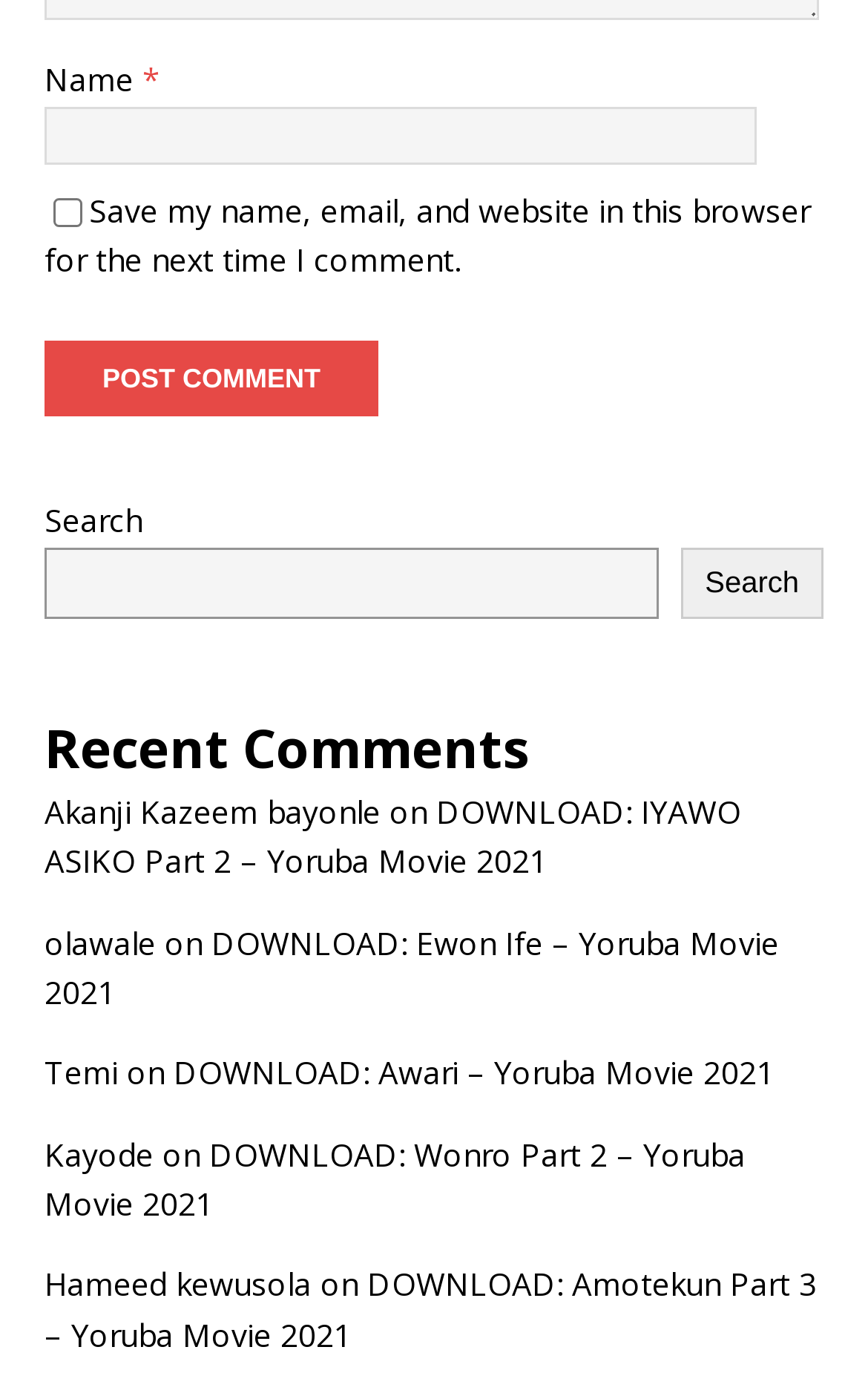Determine the bounding box coordinates of the UI element that matches the following description: "Search". The coordinates should be four float numbers between 0 and 1 in the format [left, top, right, bottom].

[0.784, 0.393, 0.949, 0.444]